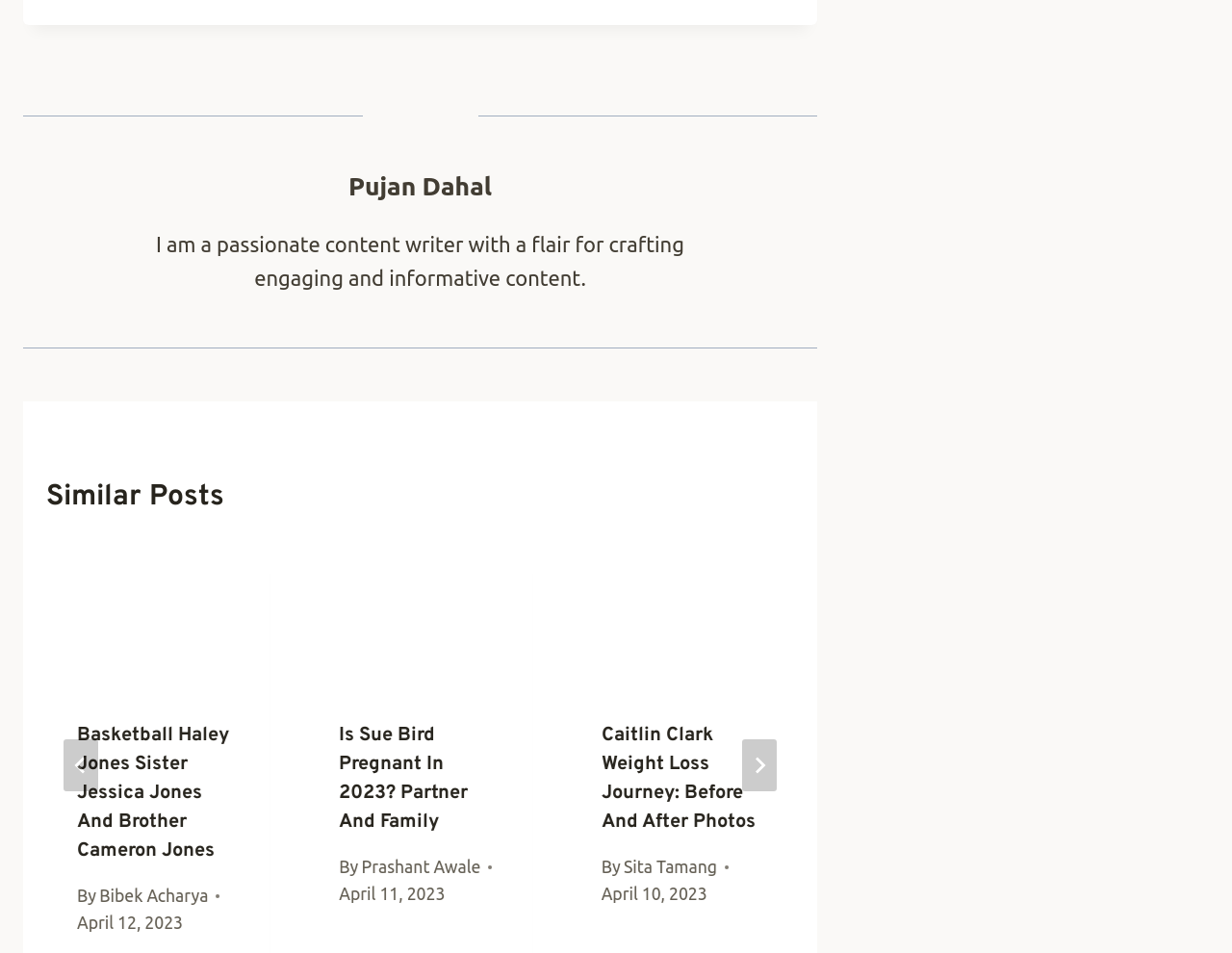What is the purpose of the 'Next' button?
Look at the webpage screenshot and answer the question with a detailed explanation.

The 'Next' button is located at the bottom of the webpage, and it is associated with the splide01-track element, which suggests that it is used to navigate to the next slide or content.